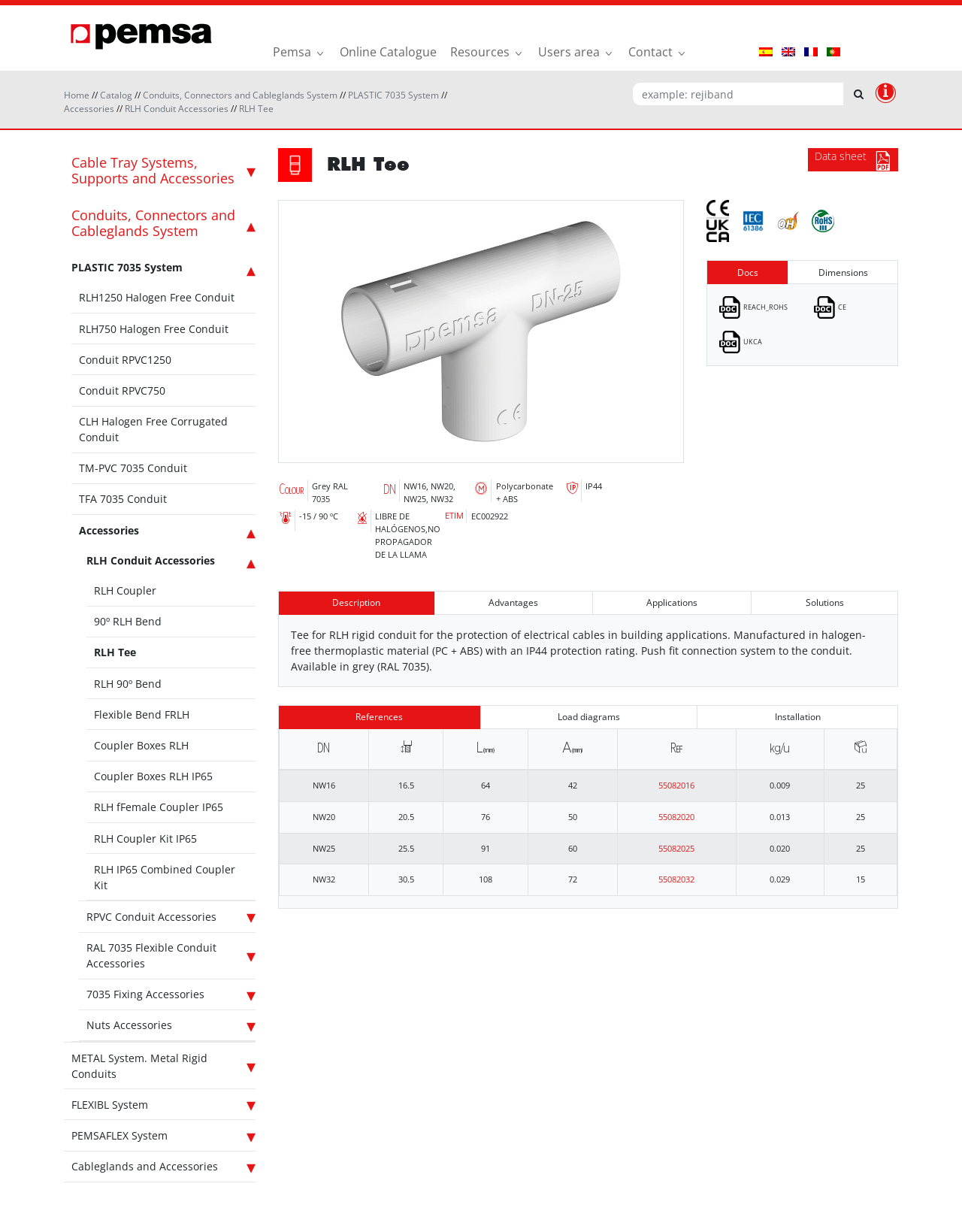Create an elaborate caption that covers all aspects of the webpage.

This webpage is about RLH Tee, a product for protecting electrical cables in building applications. At the top, there is a logo image and a navigation menu with links to various sections of the website, including "Company", "News", "Quality System", and more. Below the navigation menu, there is a prominent image and a link to the "Online Catalogue".

On the left side of the page, there is a sidebar with multiple sections. The top section has links to "Home", "Catalog", and "Conduits, Connectors and Cableglands System". Below that, there is a section with links to "Accessories" and "RLH Conduit Accessories", which expands to show more specific product links, such as "RLH Coupler", "90º RLH Bend", and "RLH Tee".

Further down the sidebar, there are sections for "Cable Tray Systems, Supports and Accessories", "Conduits, Connectors and Cableglands System", and "PLASTIC 7035 System", each with their own set of links and sub-links. The sidebar also has buttons to expand or collapse these sections.

On the right side of the page, there is a search bar with a button and a placeholder text "Search". Below the search bar, there are social media links and a link to the "Contact" page.

At the bottom of the page, there is a footer section with links to "Users area", "Tech. Support", "Technical Specifications", and more.